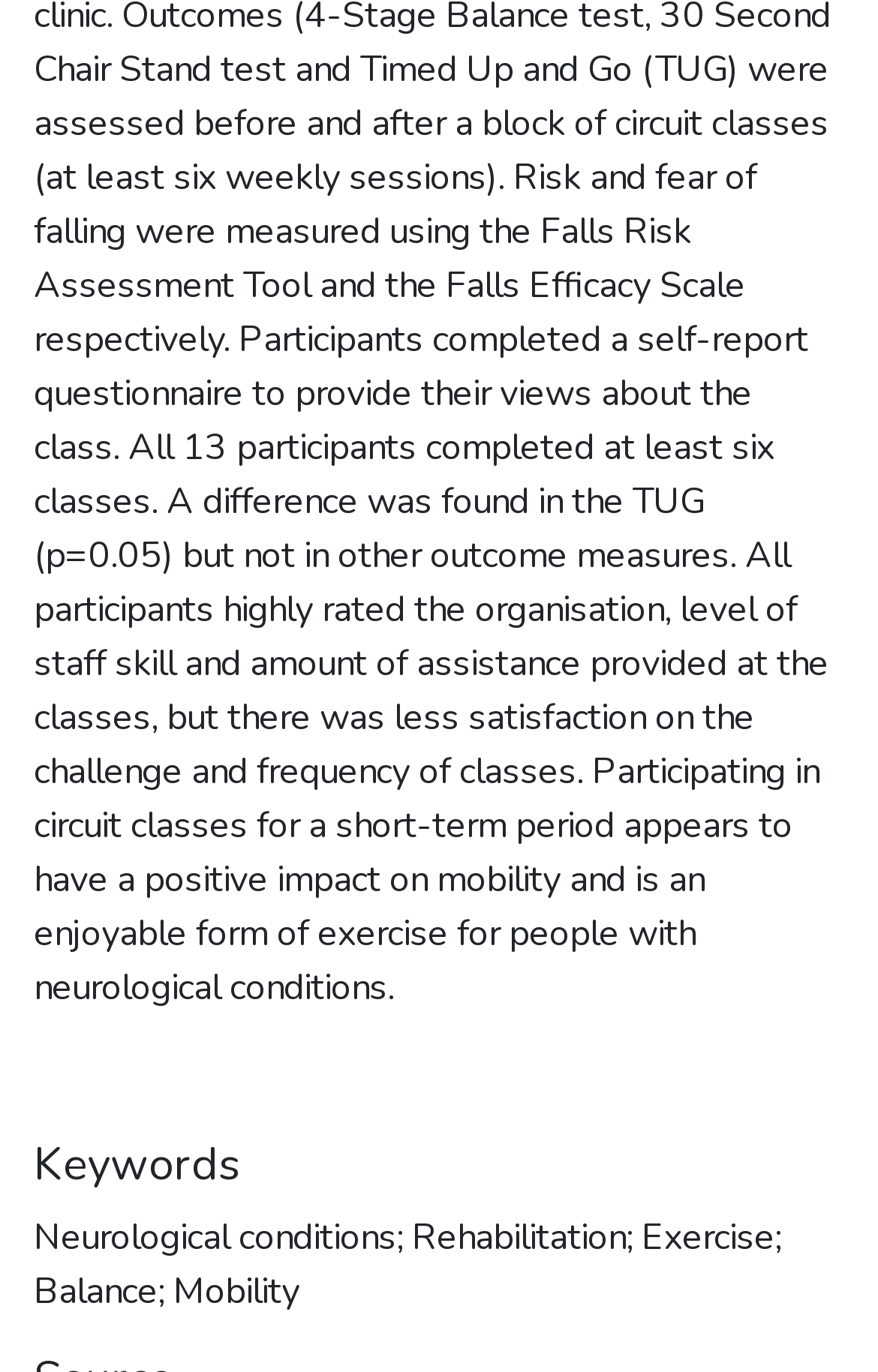Provide the bounding box coordinates, formatted as (top-left x, top-left y, bottom-right x, bottom-right y), with all values being floating point numbers between 0 and 1. Identify the bounding box of the UI element that matches the description: Full item page

[0.038, 0.522, 0.41, 0.585]